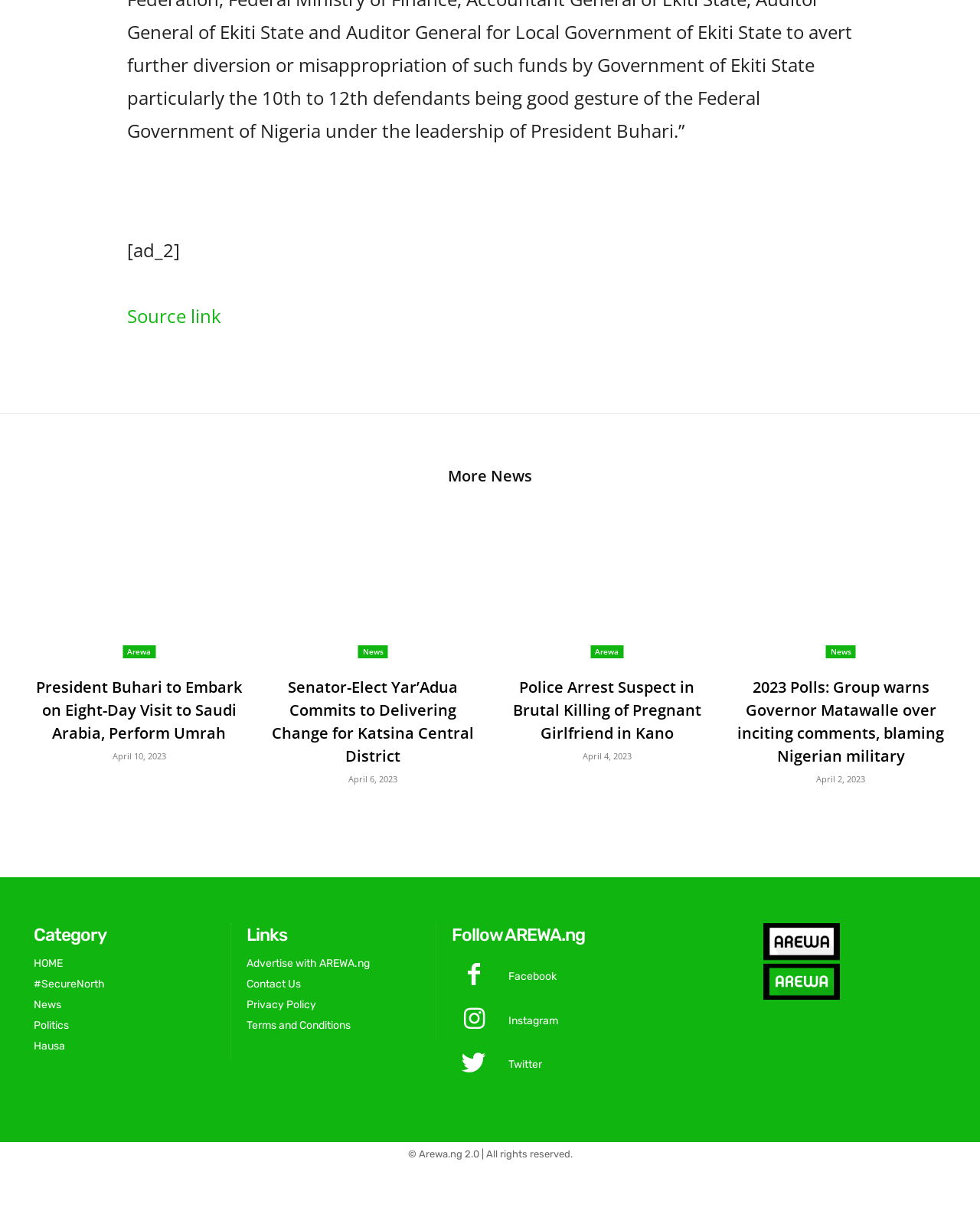How many news articles are displayed on the webpage?
Using the image, provide a concise answer in one word or a short phrase.

5